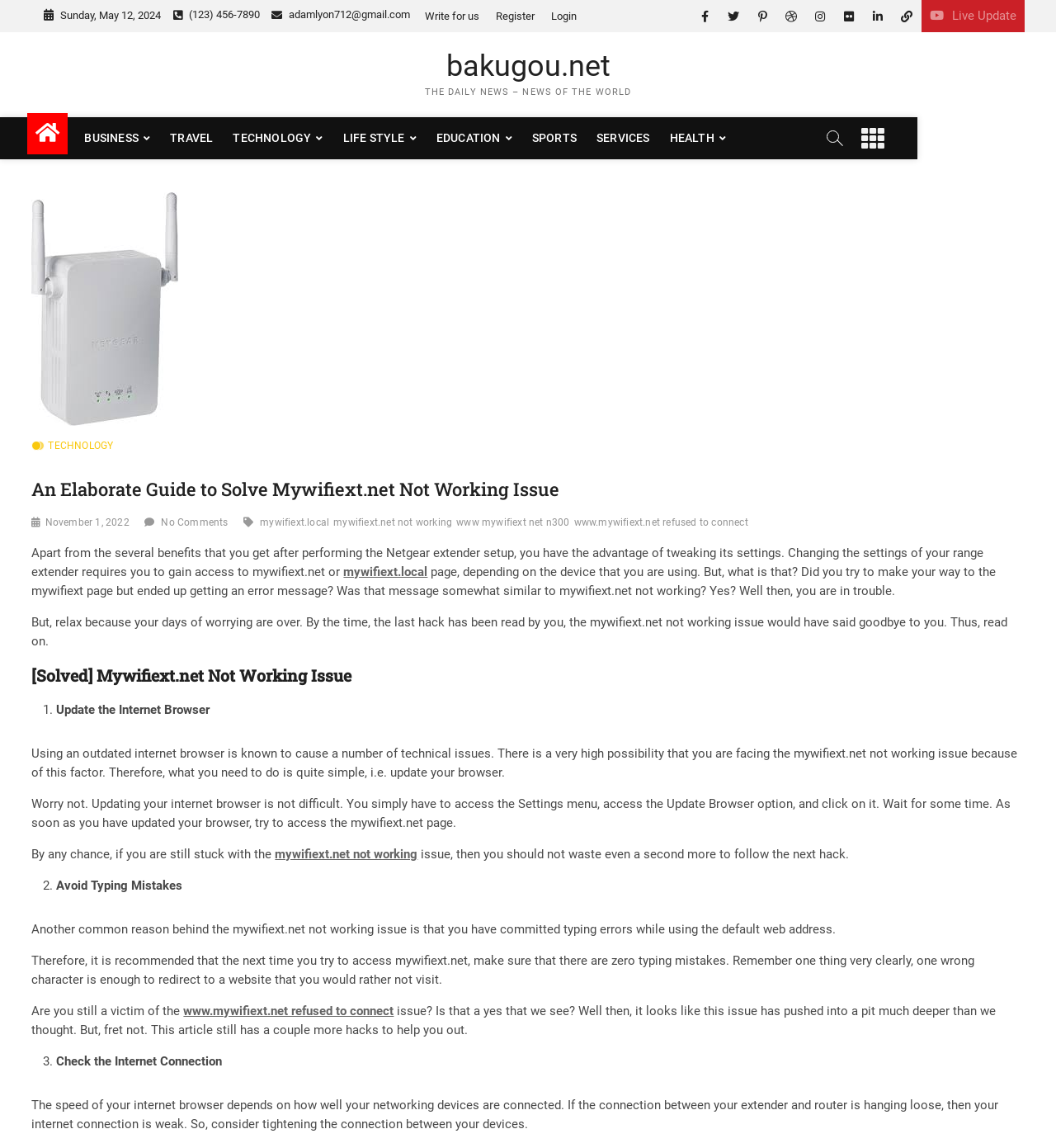From the webpage screenshot, predict the bounding box coordinates (top-left x, top-left y, bottom-right x, bottom-right y) for the UI element described here: Live Update

[0.872, 0.0, 0.97, 0.028]